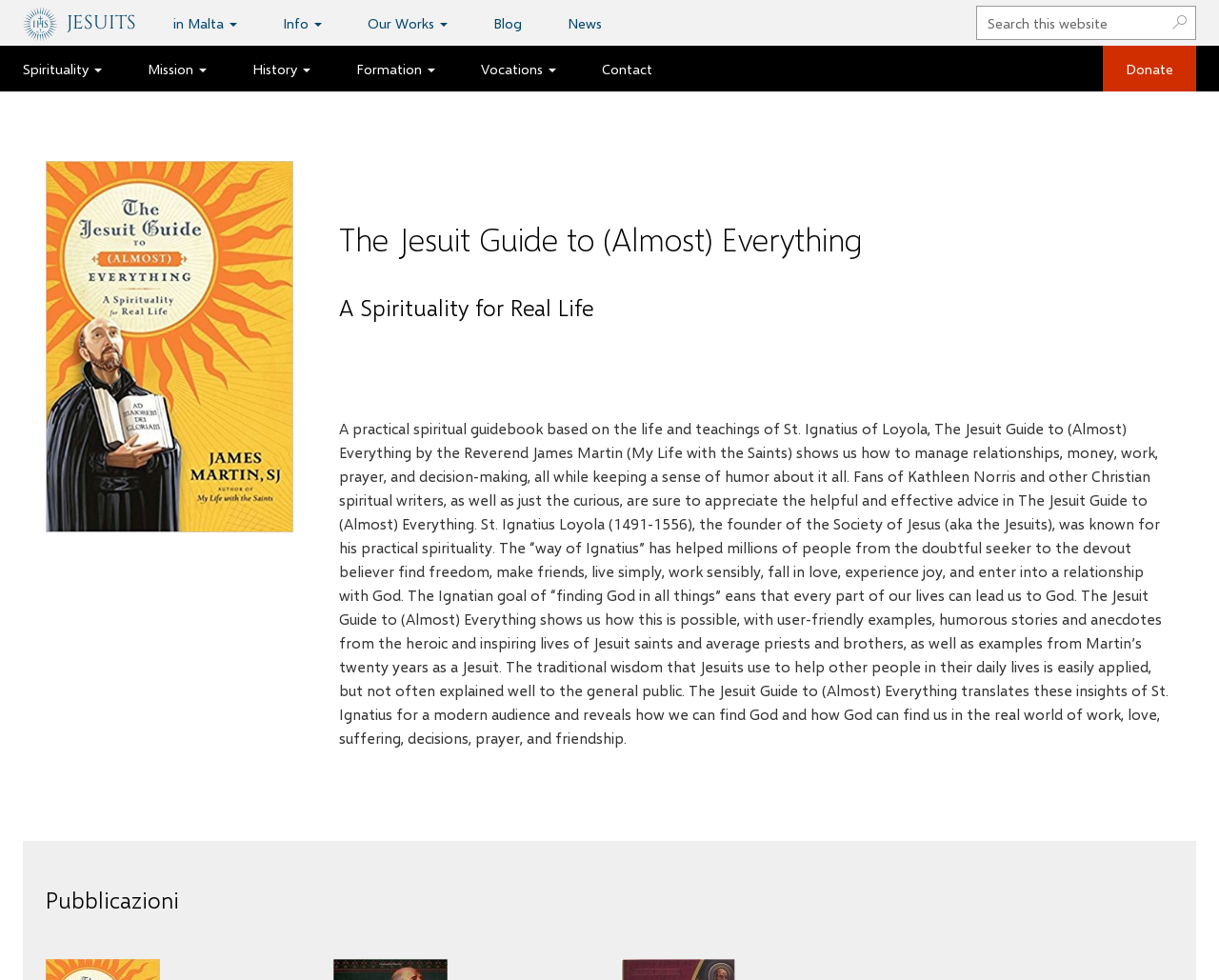Specify the bounding box coordinates of the element's region that should be clicked to achieve the following instruction: "Learn about Spirituality". The bounding box coordinates consist of four float numbers between 0 and 1, in the format [left, top, right, bottom].

[0.0, 0.047, 0.102, 0.093]